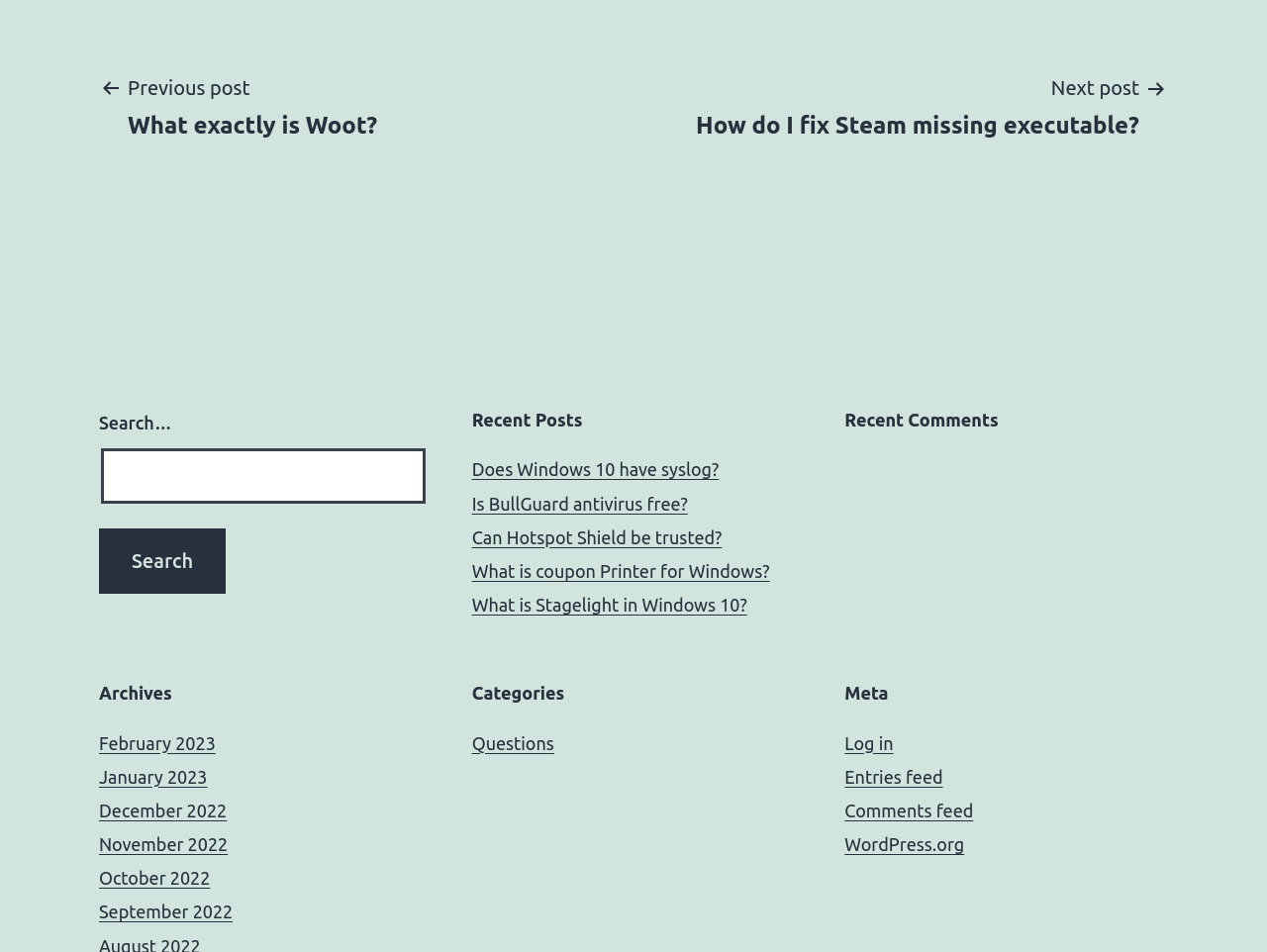Analyze the image and give a detailed response to the question:
What is the purpose of the 'Archives' section?

The 'Archives' section lists links to past posts organized by month, such as 'February 2023' and 'January 2023'. This suggests that the section is used to provide access to past posts on the website, allowing users to browse through older content.